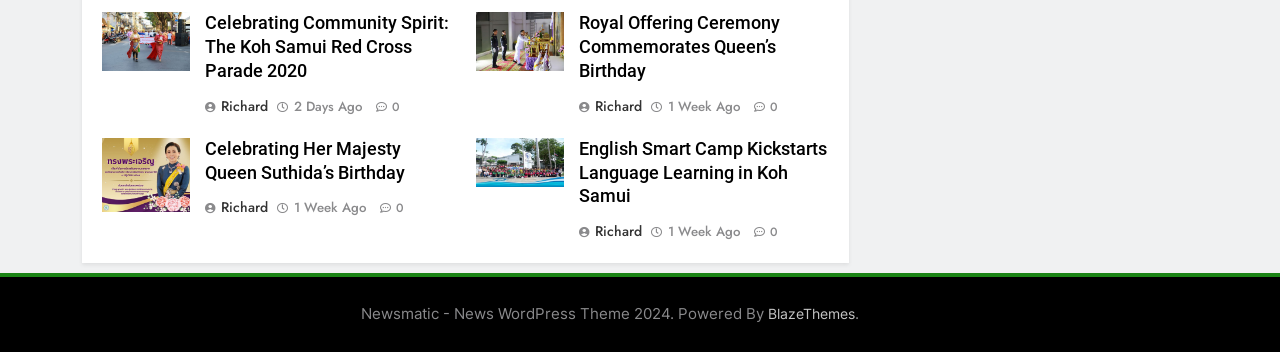Identify the bounding box coordinates of the element to click to follow this instruction: 'Read the article about Celebrating Community Spirit'. Ensure the coordinates are four float values between 0 and 1, provided as [left, top, right, bottom].

[0.16, 0.034, 0.356, 0.238]